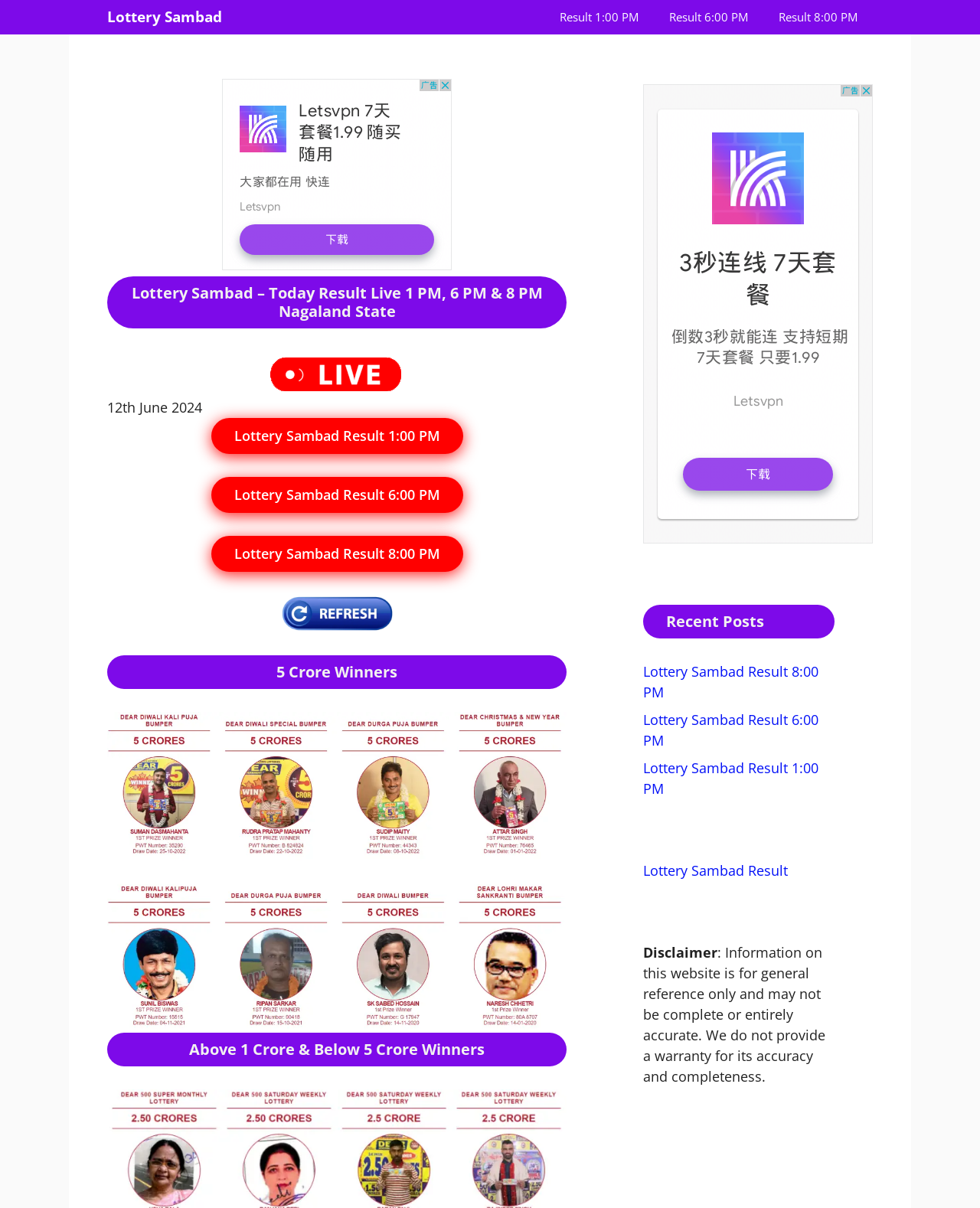With reference to the image, please provide a detailed answer to the following question: What is the disclaimer about?

The disclaimer section states that the information on the website is for general reference only and may not be complete or entirely accurate, and that they do not provide a warranty for its accuracy and completeness.